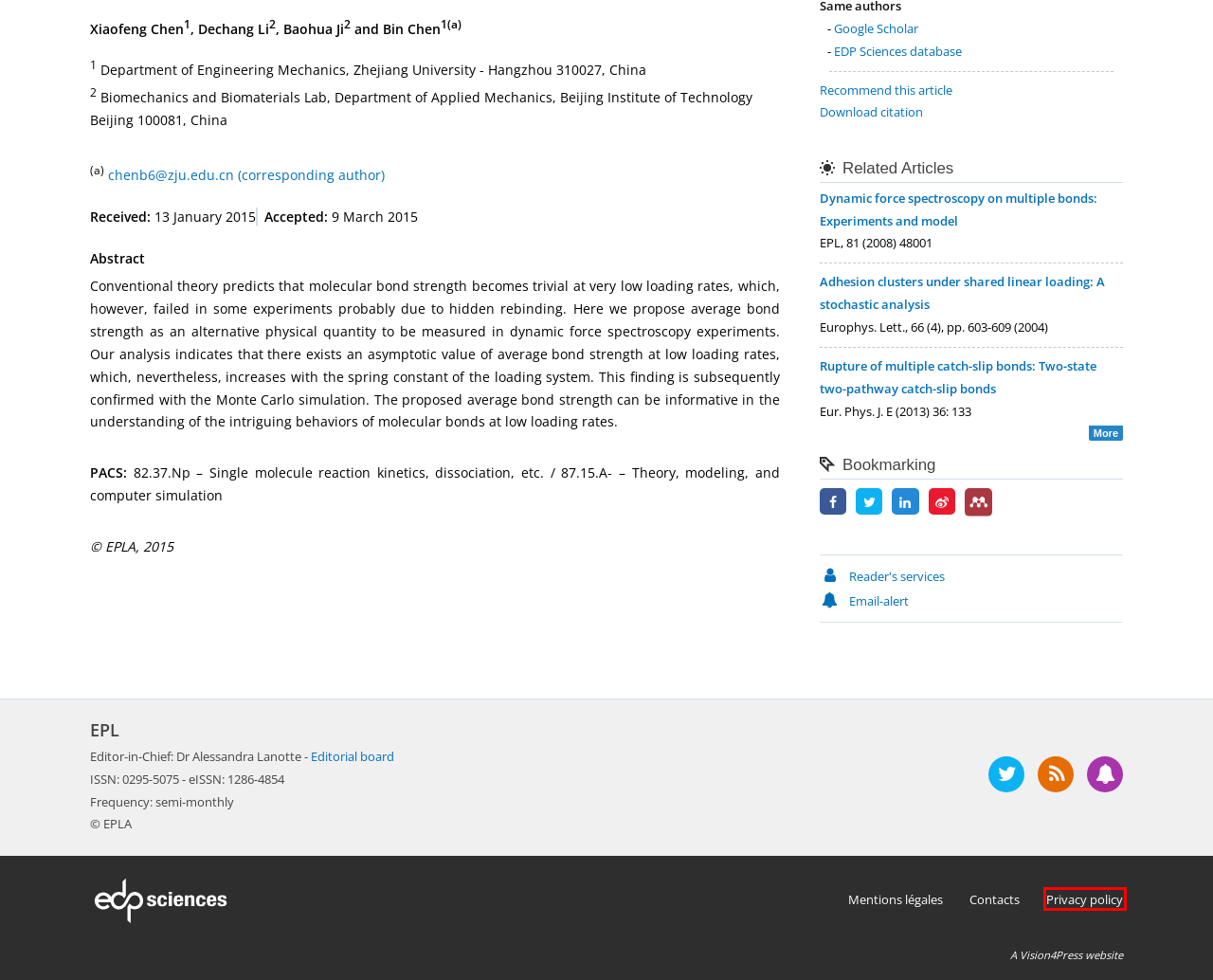Using the screenshot of a webpage with a red bounding box, pick the webpage description that most accurately represents the new webpage after the element inside the red box is clicked. Here are the candidates:
A. EPL
B. Adhesion clusters under shared linear loading: A stochastic analysis | EPL
C. EDP Sciences - Privacy policy
D. Editorial Board - EPL
E. 分享到微博-微博-随时随地分享身边的新鲜事儿
F. Dynamic force spectroscopy on multiple bonds: Experiments and model | EPL
G. Web of Conferences - open access publishing of conference proceedings
H. Welcome

C